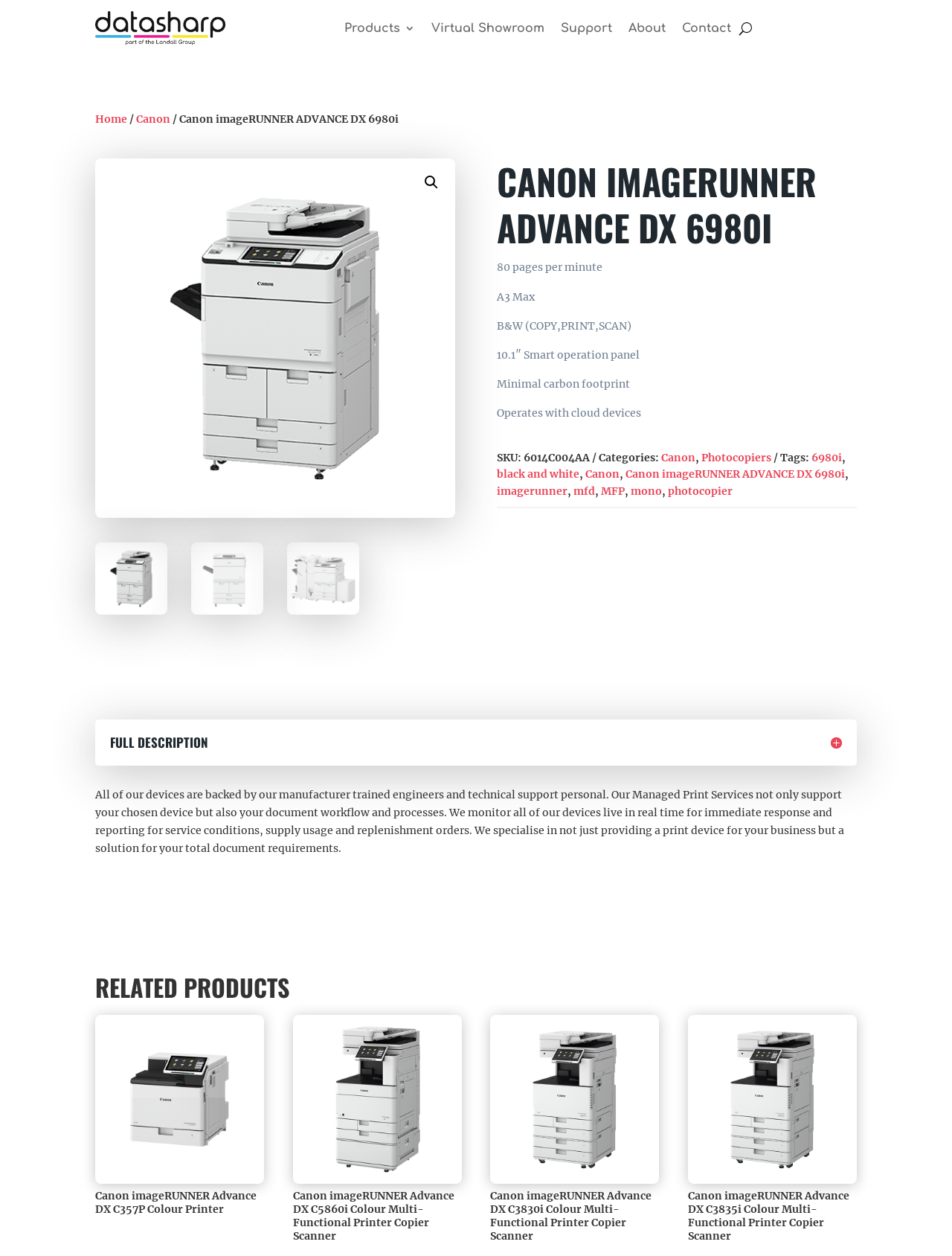What is the maximum print speed of the Canon imageRUNNER ADVANCE DX 6980i?
Please answer the question with as much detail and depth as you can.

I found the answer by looking at the specifications section of the webpage, where it says '80 pages per minute' under the 'A3 Max' feature.